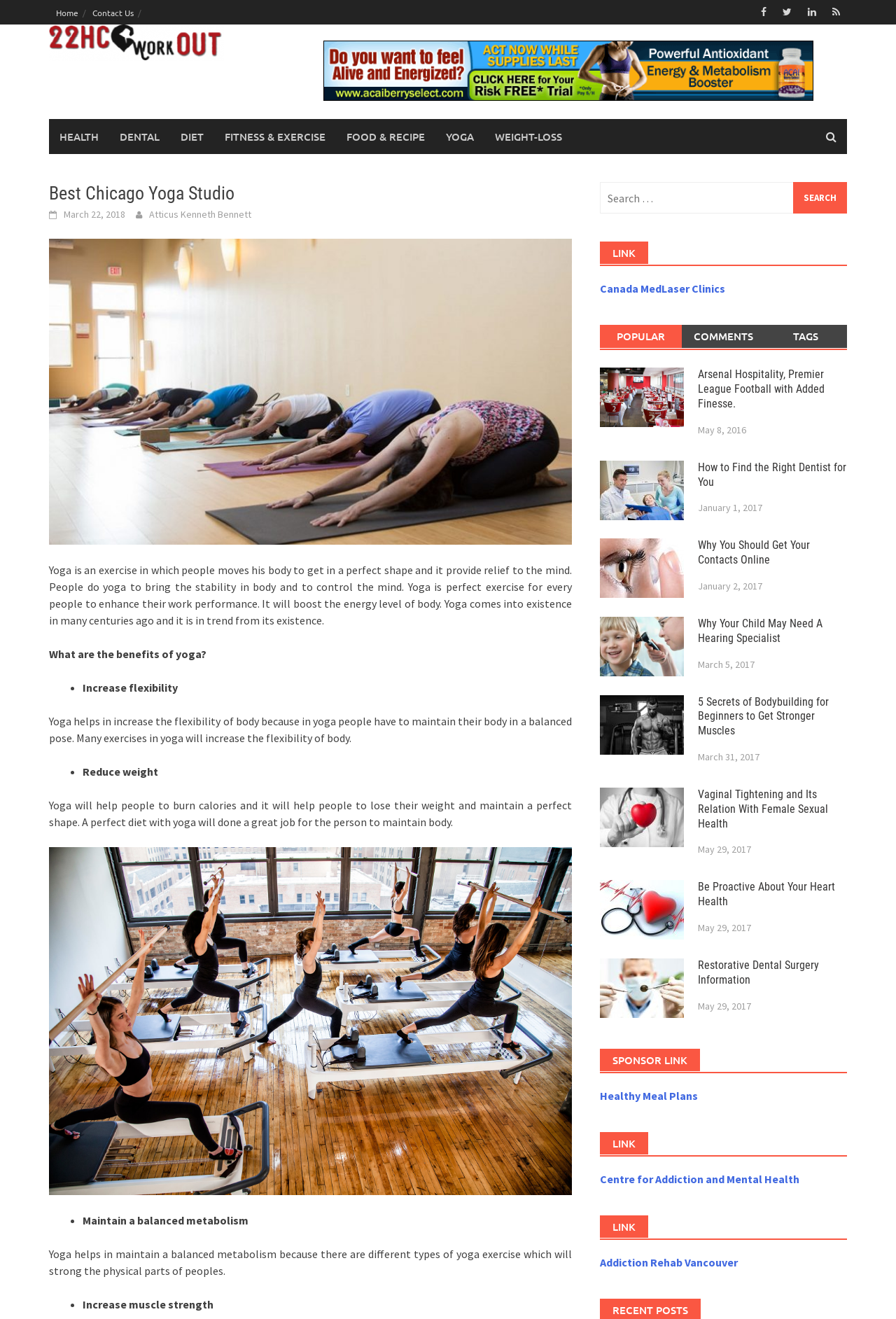Can you specify the bounding box coordinates of the area that needs to be clicked to fulfill the following instruction: "Click on the 'Canada MedLaser Clinics' link"?

[0.669, 0.213, 0.809, 0.224]